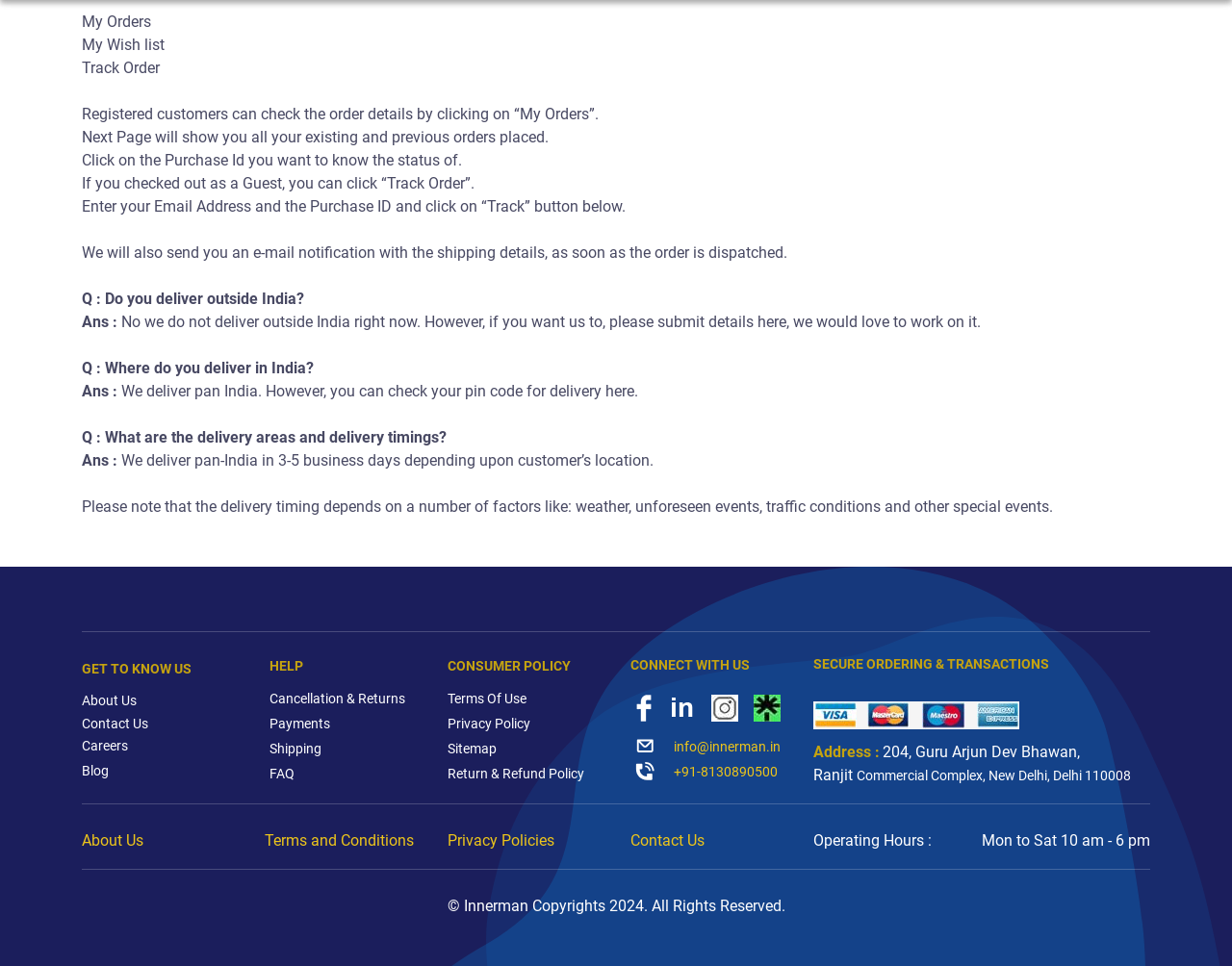Bounding box coordinates must be specified in the format (top-left x, top-left y, bottom-right x, bottom-right y). All values should be floating point numbers between 0 and 1. What are the bounding box coordinates of the UI element described as: Terms and Conditions

[0.215, 0.861, 0.336, 0.88]